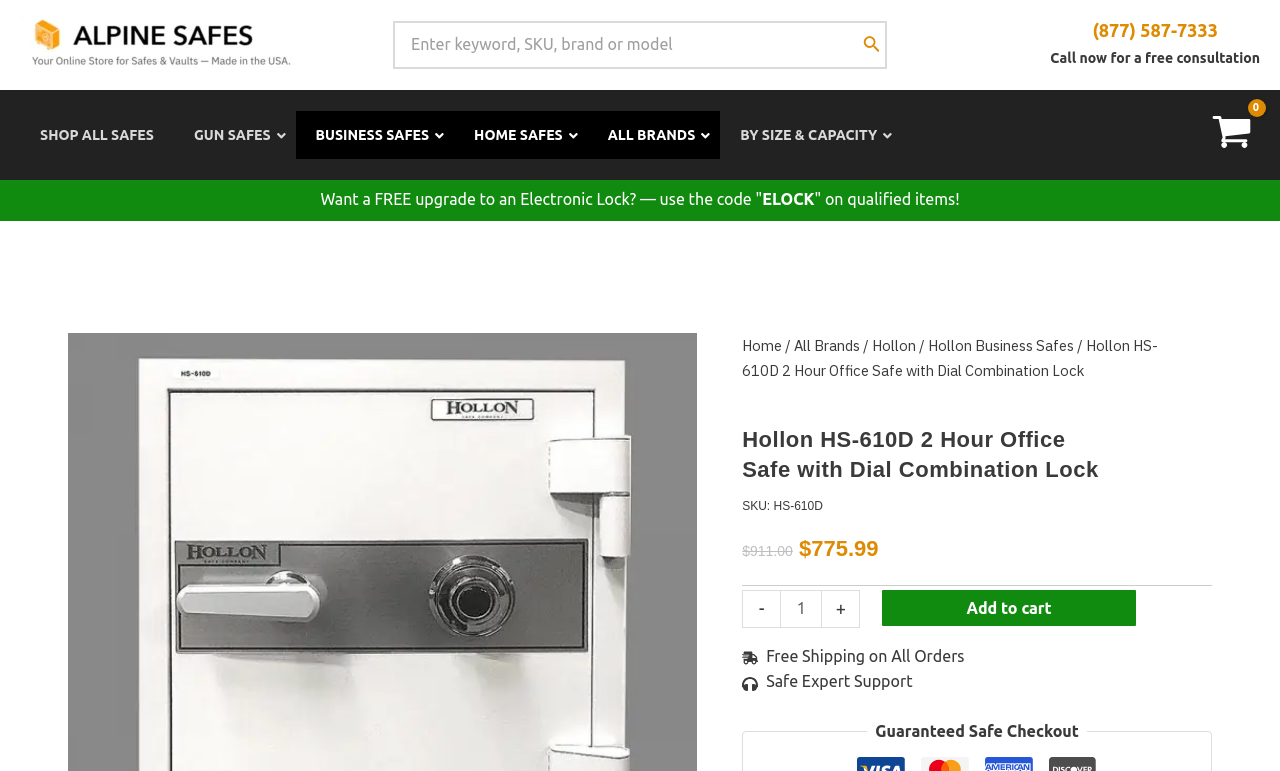Determine the bounding box for the HTML element described here: "By Size & Capacity". The coordinates should be given as [left, top, right, bottom] with each number being a float between 0 and 1.

[0.563, 0.144, 0.705, 0.206]